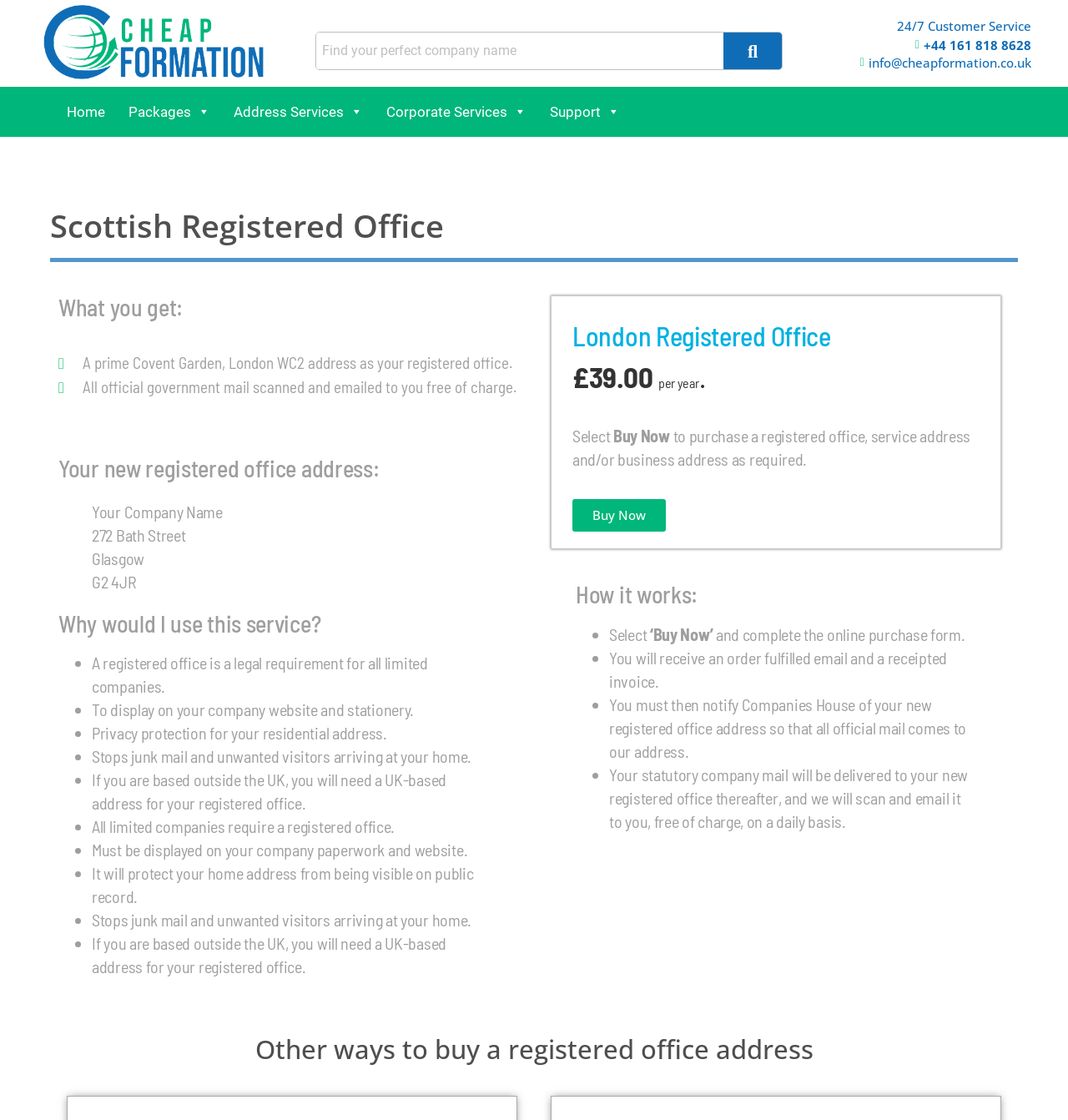Please find the bounding box coordinates for the clickable element needed to perform this instruction: "Go to the home page".

[0.055, 0.085, 0.106, 0.115]